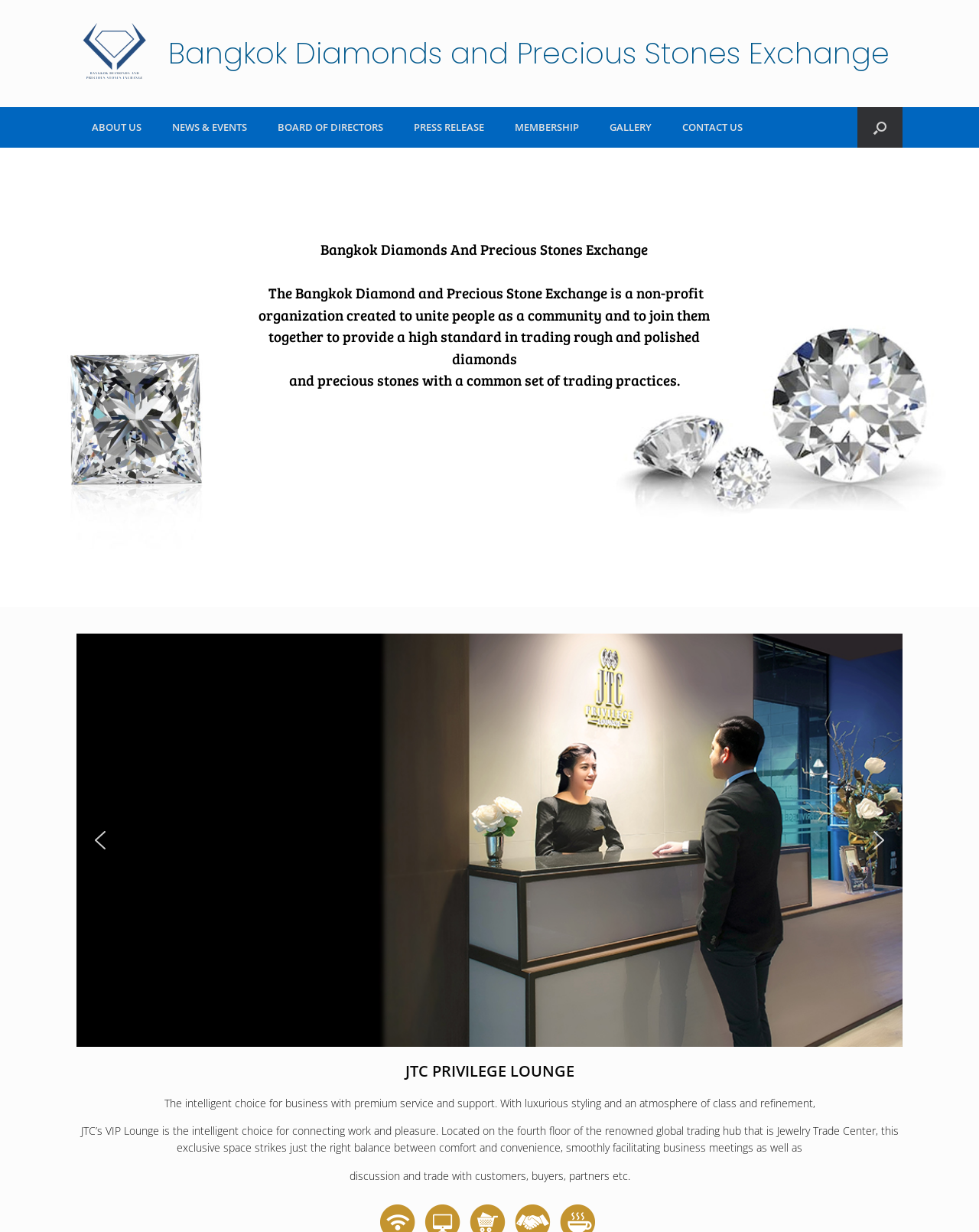Determine the bounding box coordinates (top-left x, top-left y, bottom-right x, bottom-right y) of the UI element described in the following text: aria-label="previous arrow"

[0.012, 0.296, 0.037, 0.316]